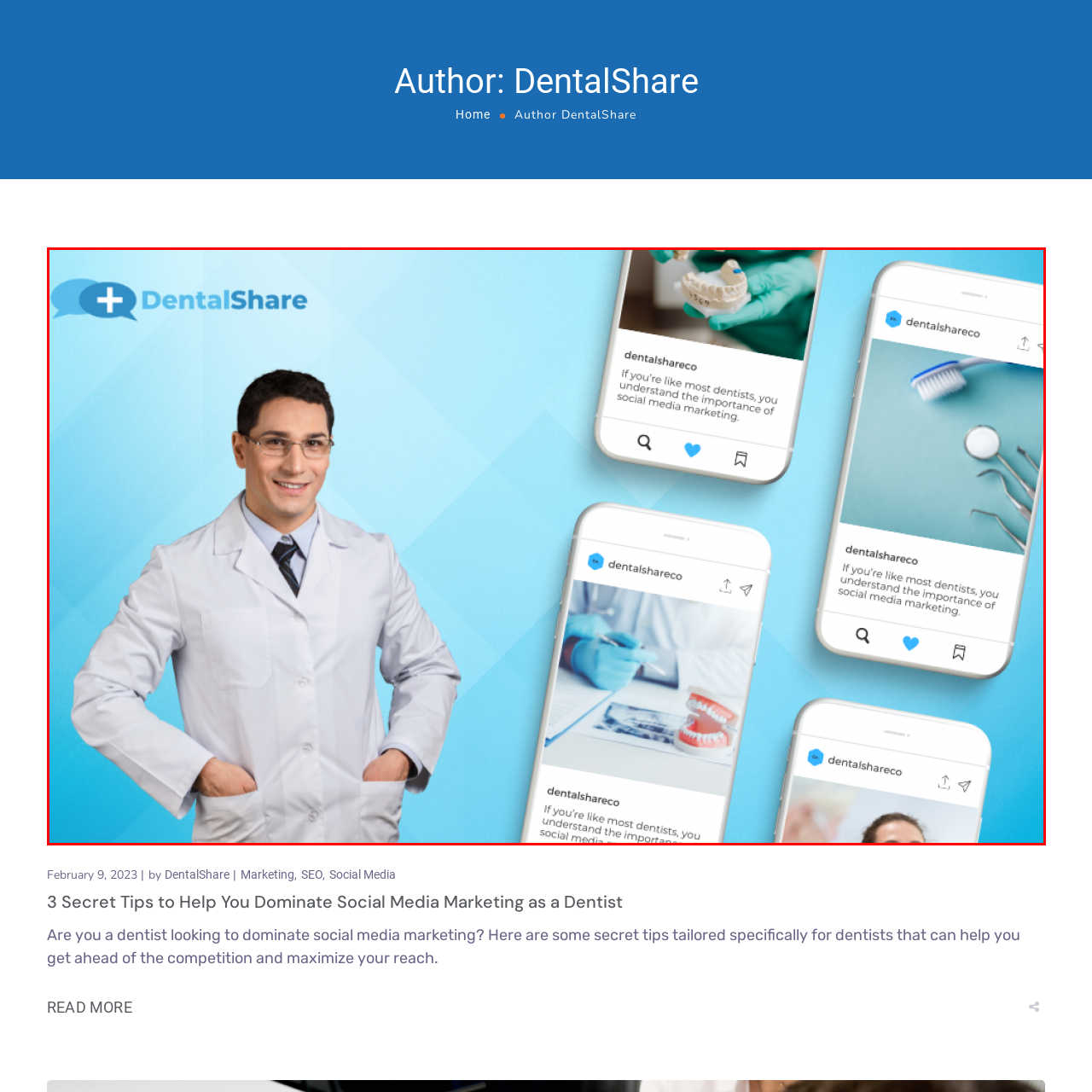What is the logo on the left side of the image?
Analyze the image marked by the red bounding box and respond with an in-depth answer considering the visual clues.

The logo on the left side of the image belongs to DentalShare, a brand that focuses on providing support to dental practices, which is relevant to the context of the image and the message it conveys.